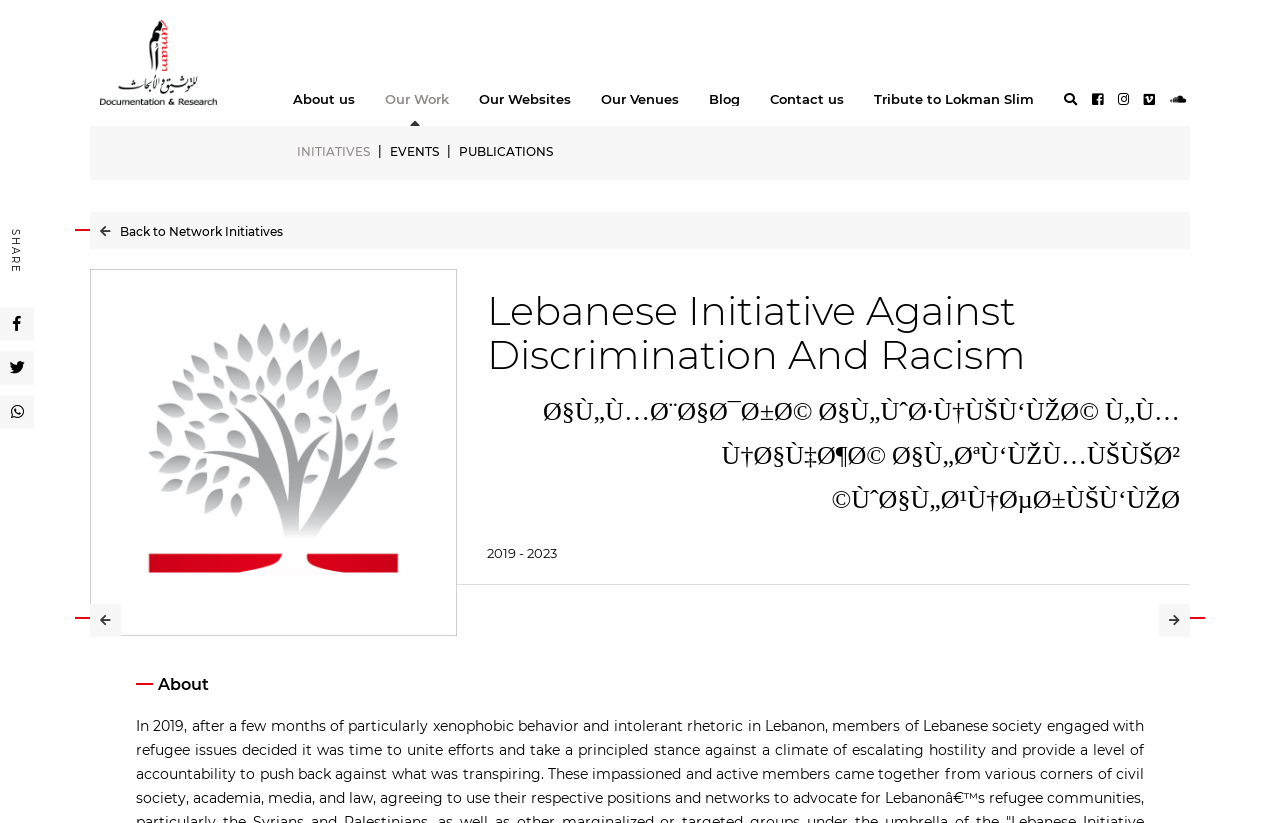Use a single word or phrase to answer the following:
What is the year range mentioned on the page?

2019 - 2023